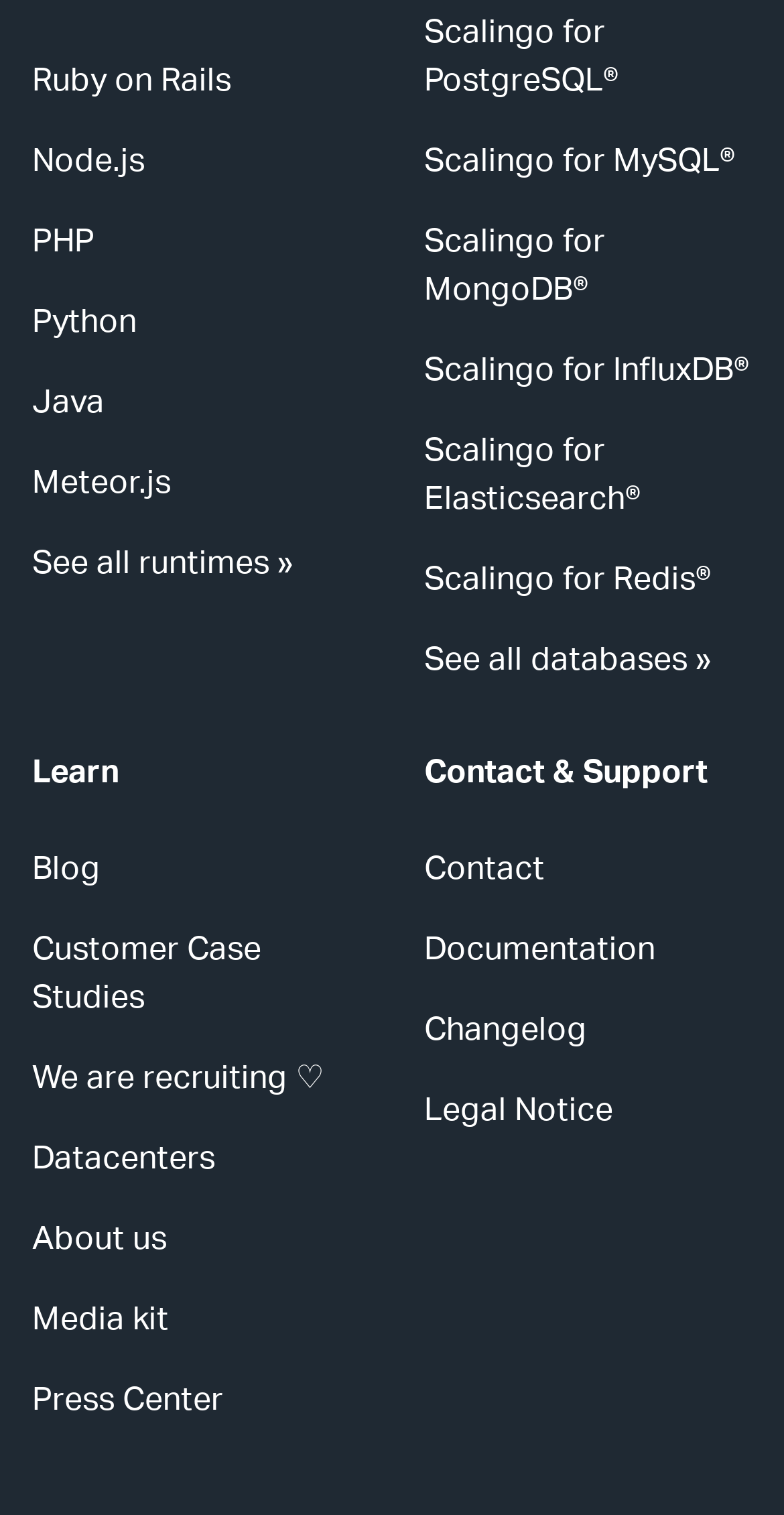What type of content is available in the 'Blog' section?
Using the visual information, reply with a single word or short phrase.

Articles or blog posts